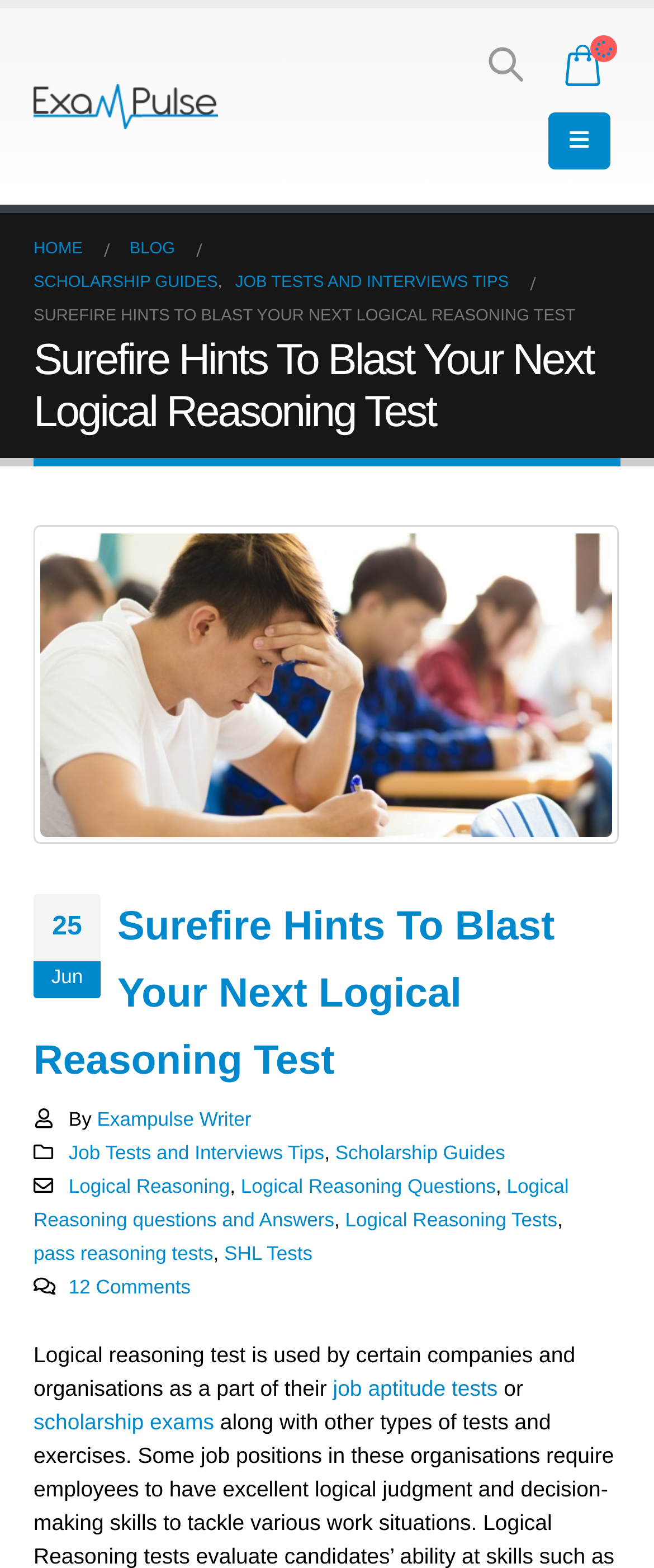Please provide a detailed answer to the question below by examining the image:
What is the website's name?

The website's name can be found in the top-left corner of the webpage, where it is written as 'Exampulse.com' and also has an image with the same name.